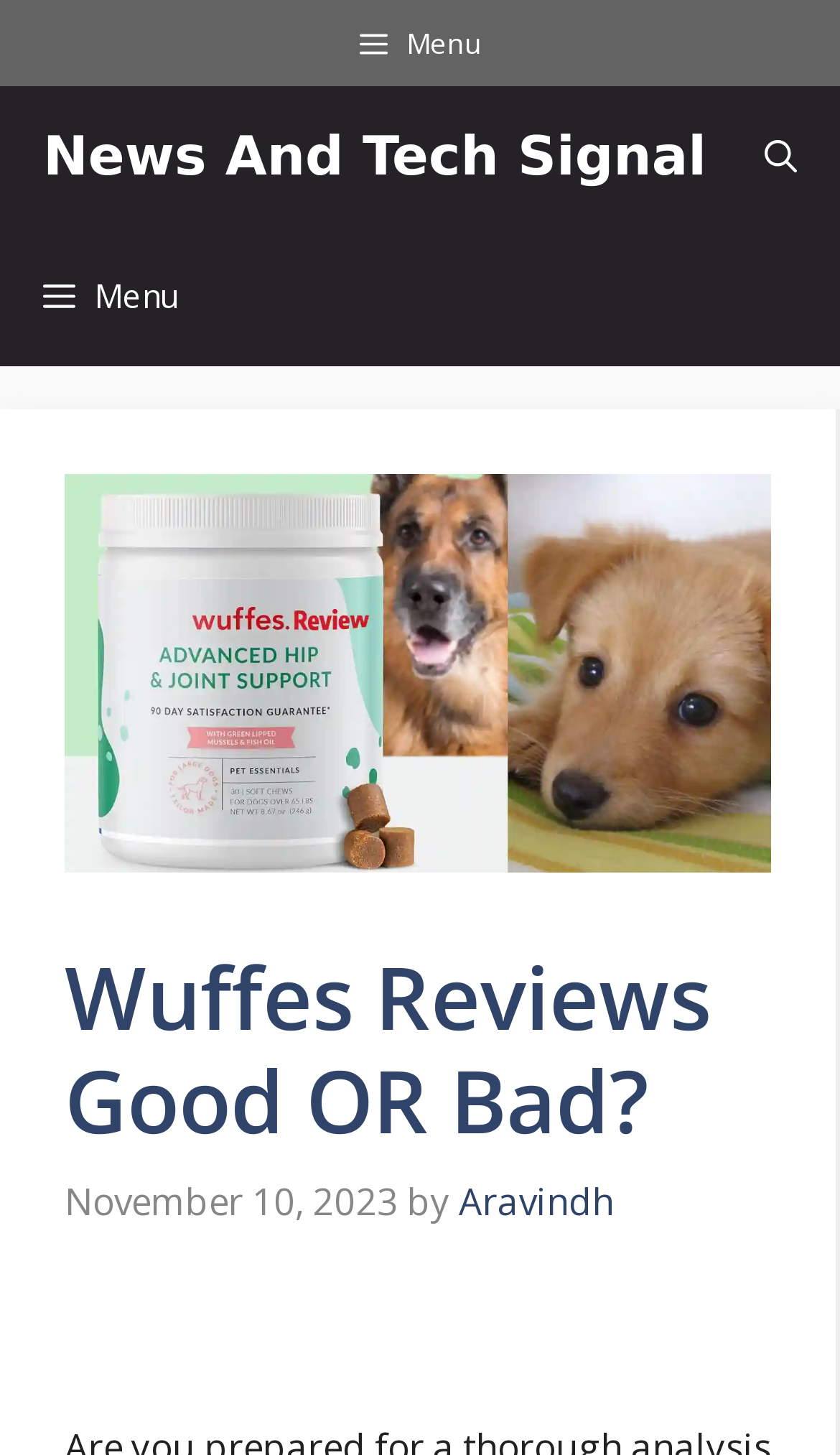Examine the screenshot and answer the question in as much detail as possible: What is the name of the website?

The name of the website can be determined by looking at the image element with the text 'wuffes reviews' which is a prominent element on the webpage, indicating that it is the logo or branding of the website.